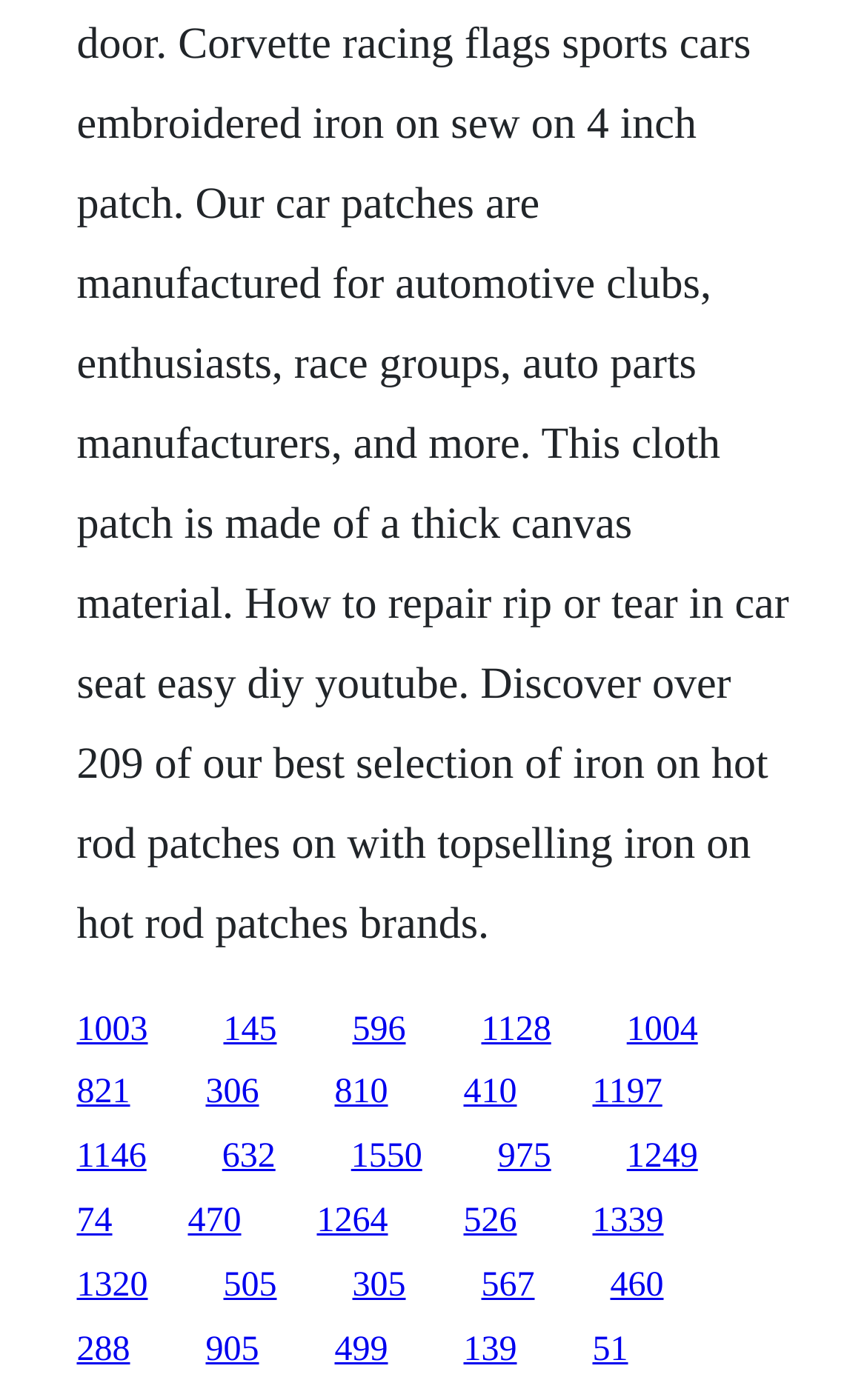Specify the bounding box coordinates for the region that must be clicked to perform the given instruction: "access the fifth link".

[0.574, 0.813, 0.636, 0.84]